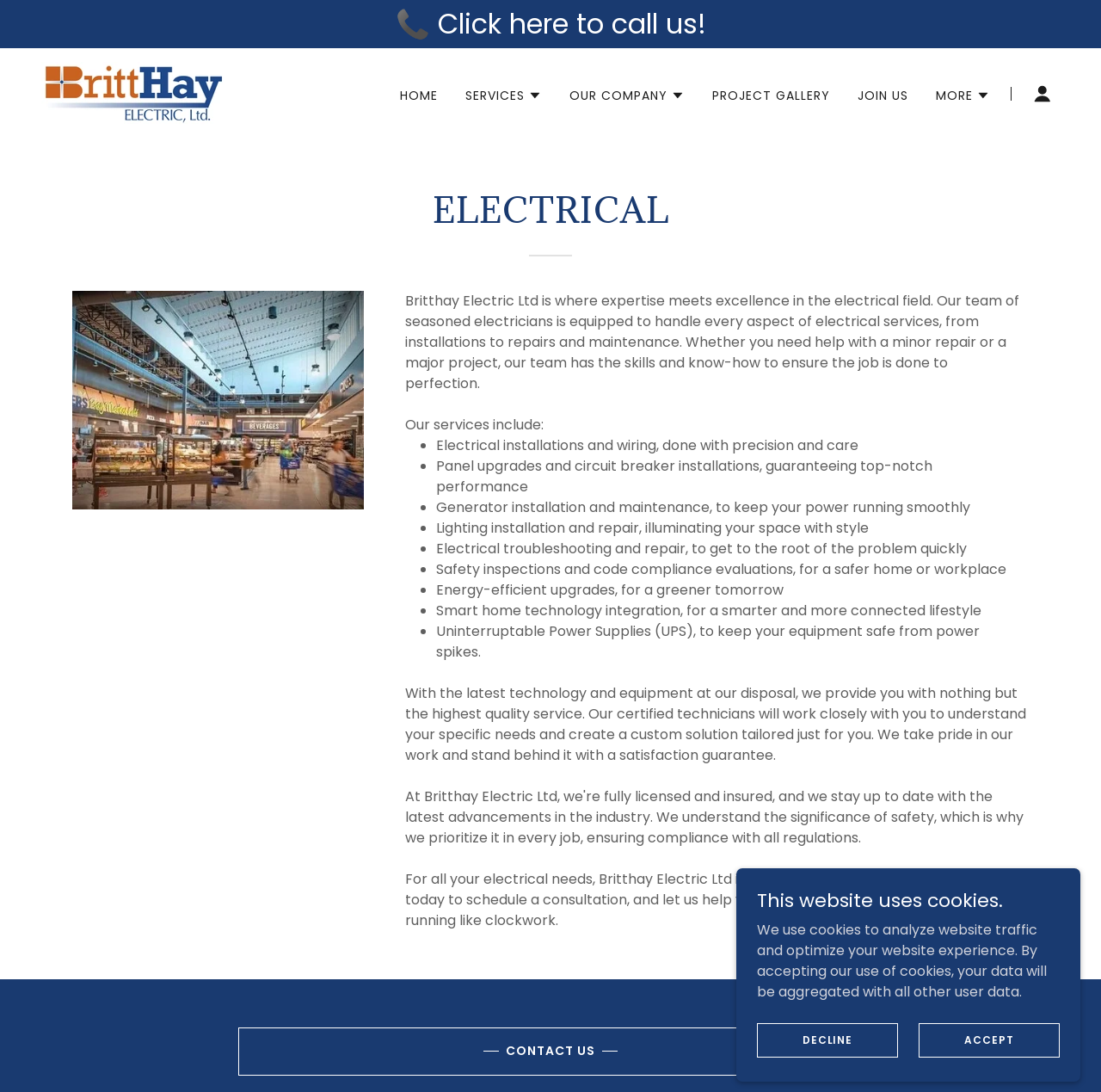What is the company name?
From the image, respond with a single word or phrase.

Britthay Electric Ltd